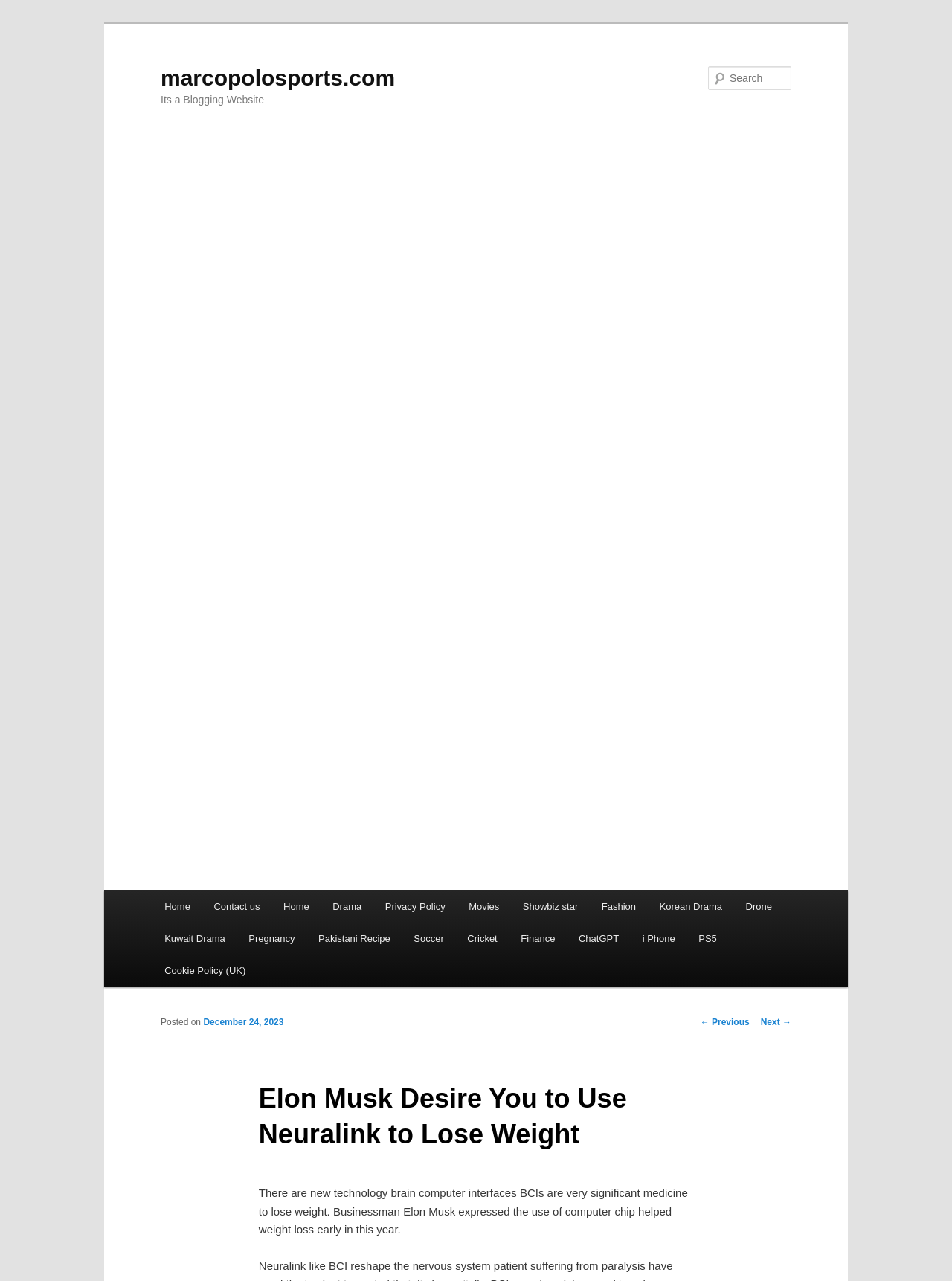Locate the bounding box coordinates of the element you need to click to accomplish the task described by this instruction: "Visit the Contact us page".

[0.212, 0.695, 0.285, 0.72]